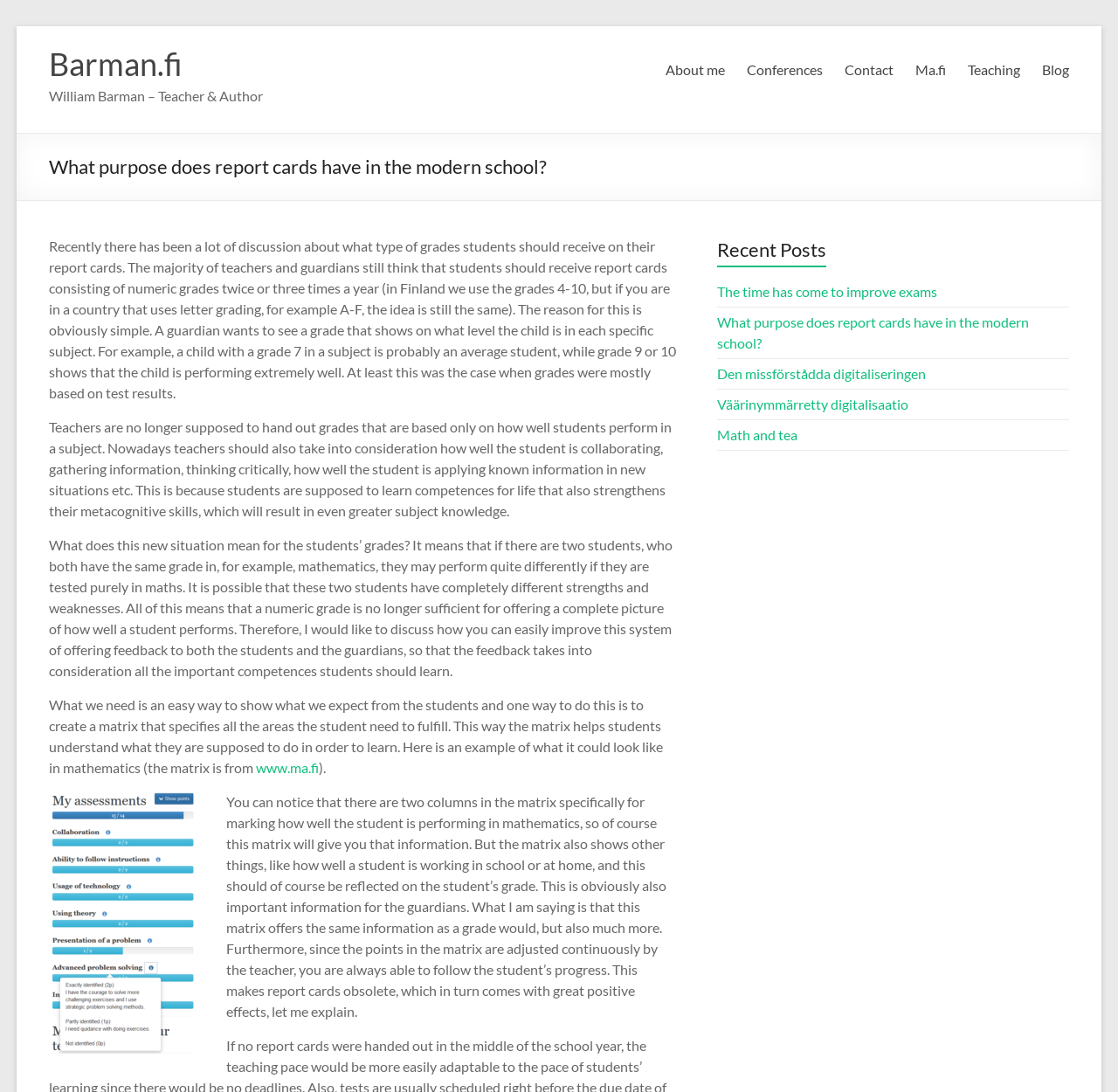Bounding box coordinates are specified in the format (top-left x, top-left y, bottom-right x, bottom-right y). All values are floating point numbers bounded between 0 and 1. Please provide the bounding box coordinate of the region this sentence describes: About me

[0.595, 0.052, 0.648, 0.076]